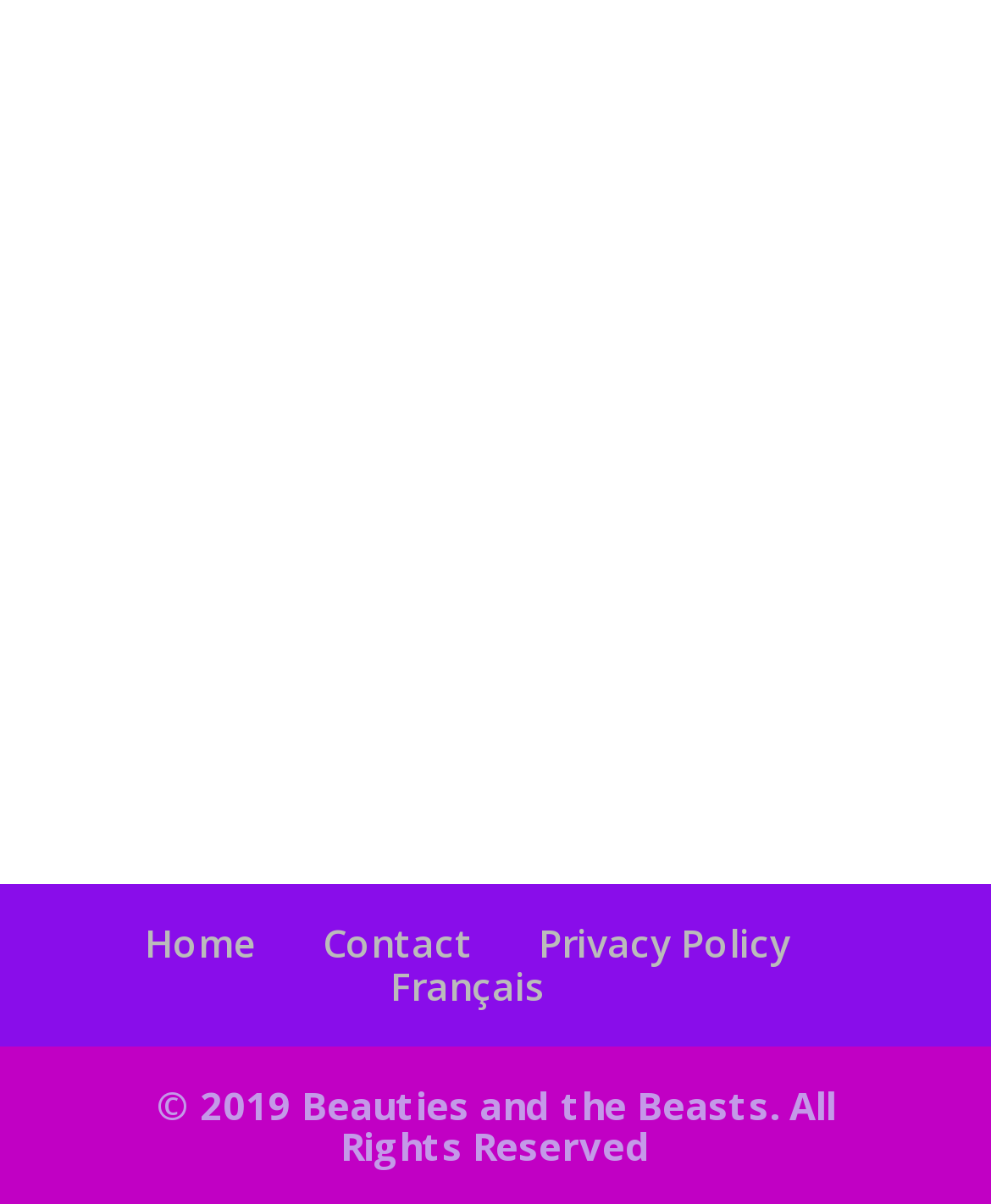How many main navigation links are there?
Refer to the image and respond with a one-word or short-phrase answer.

3